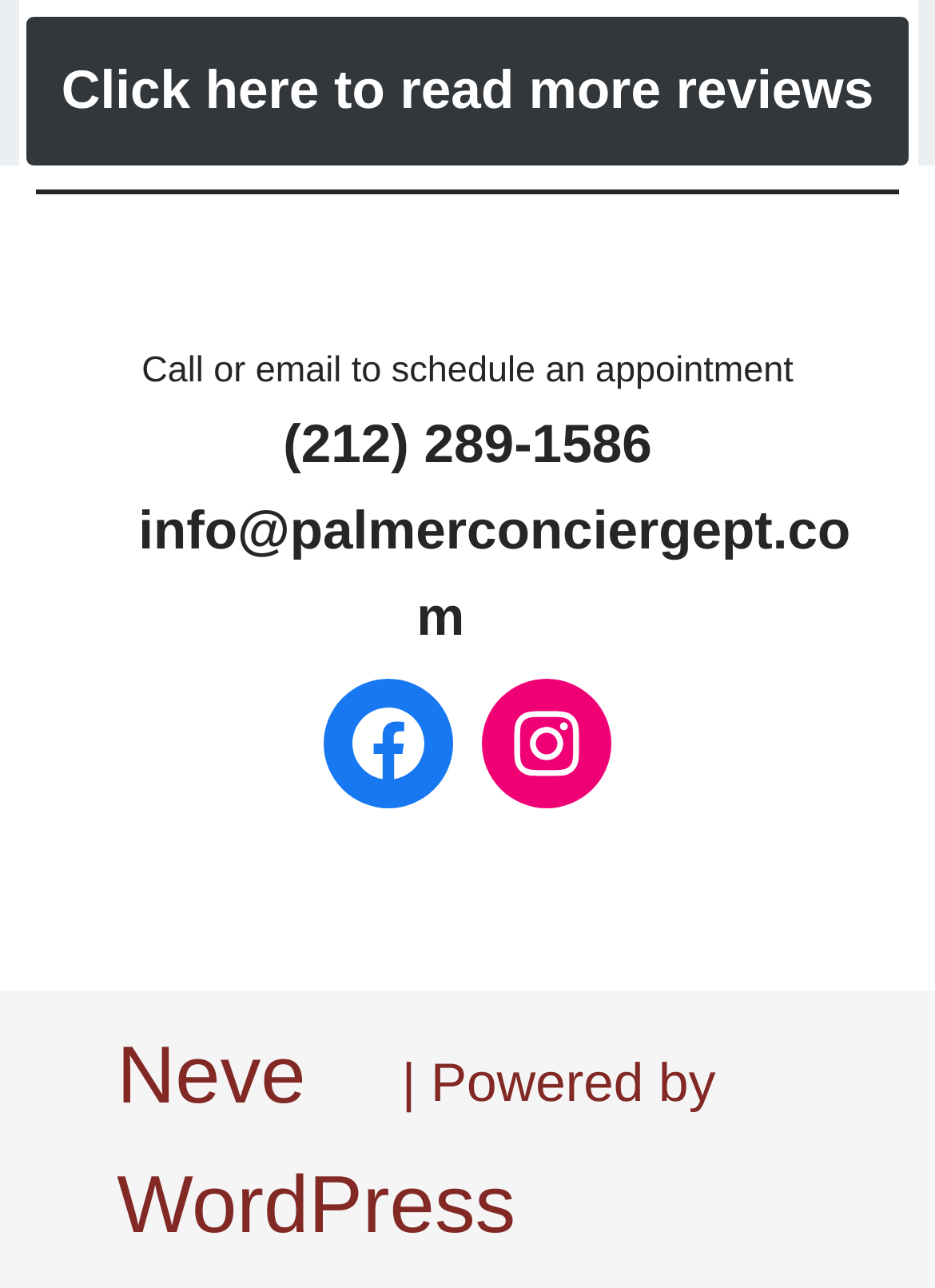Locate the bounding box of the UI element defined by this description: "Facebook". The coordinates should be given as four float numbers between 0 and 1, formatted as [left, top, right, bottom].

[0.346, 0.528, 0.485, 0.628]